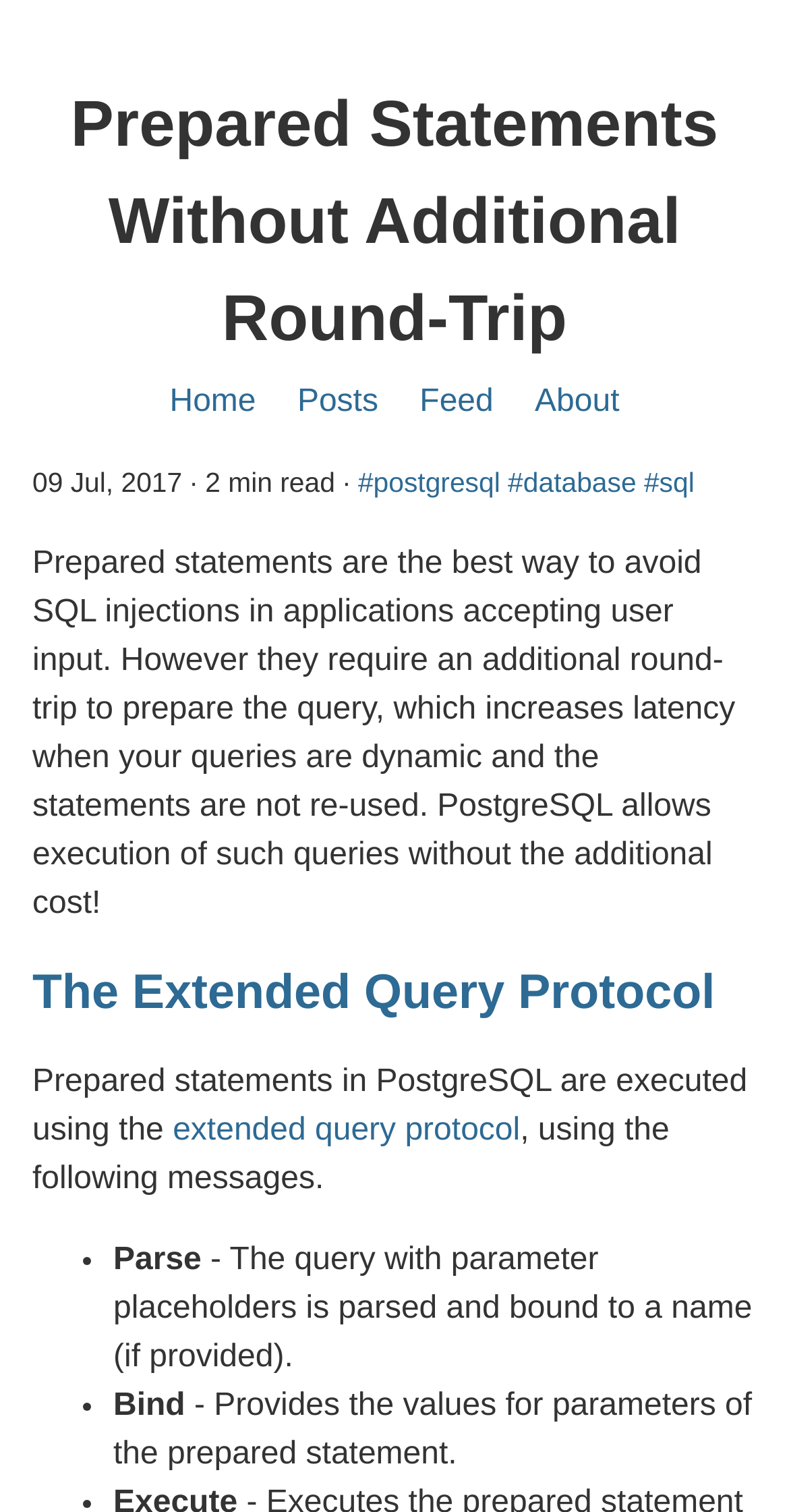Determine the bounding box of the UI component based on this description: "The Extended Query Protocol". The bounding box coordinates should be four float values between 0 and 1, i.e., [left, top, right, bottom].

[0.041, 0.638, 0.906, 0.674]